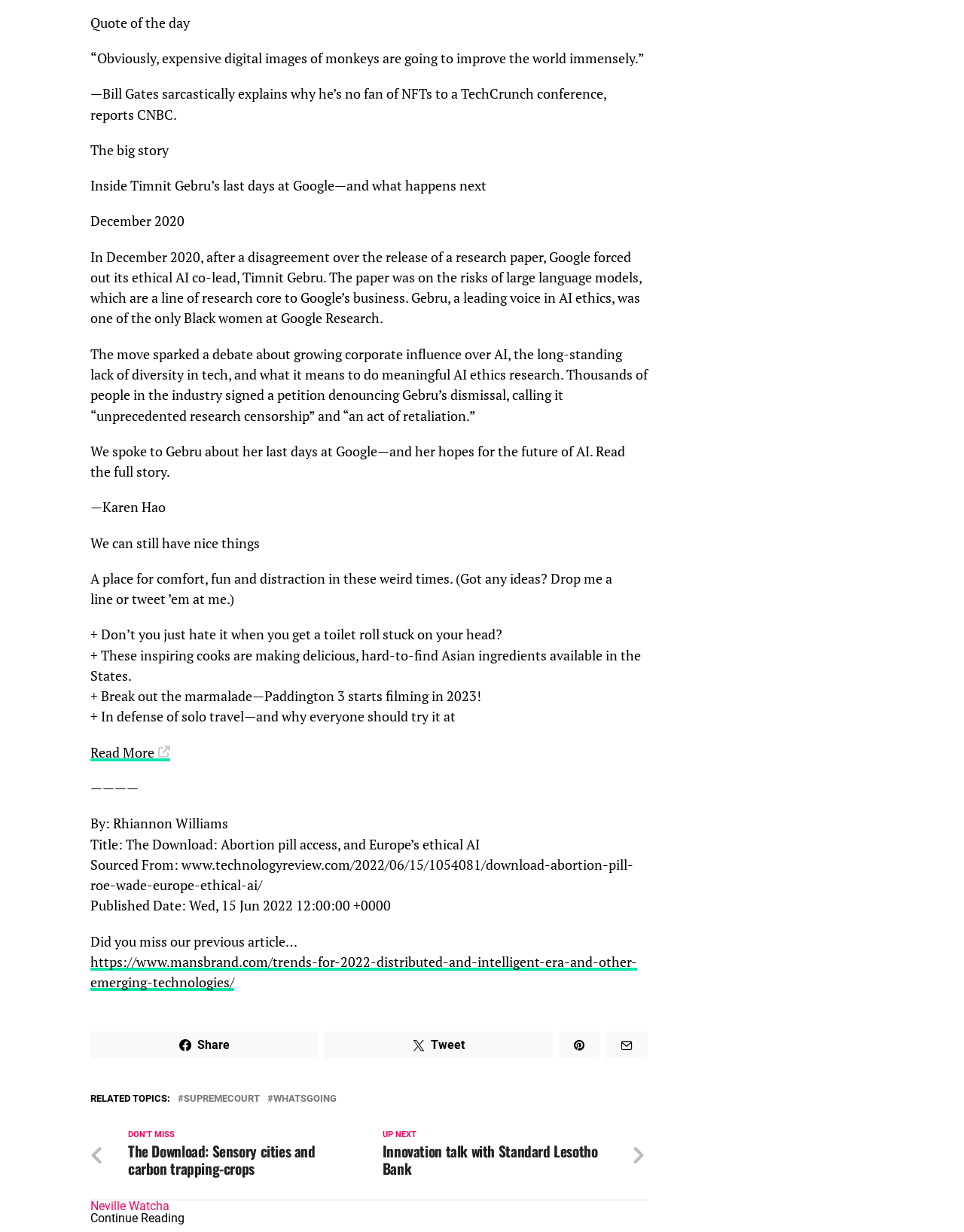Highlight the bounding box coordinates of the element that should be clicked to carry out the following instruction: "Check RELATED TOPICS". The coordinates must be given as four float numbers ranging from 0 to 1, i.e., [left, top, right, bottom].

[0.094, 0.887, 0.177, 0.896]